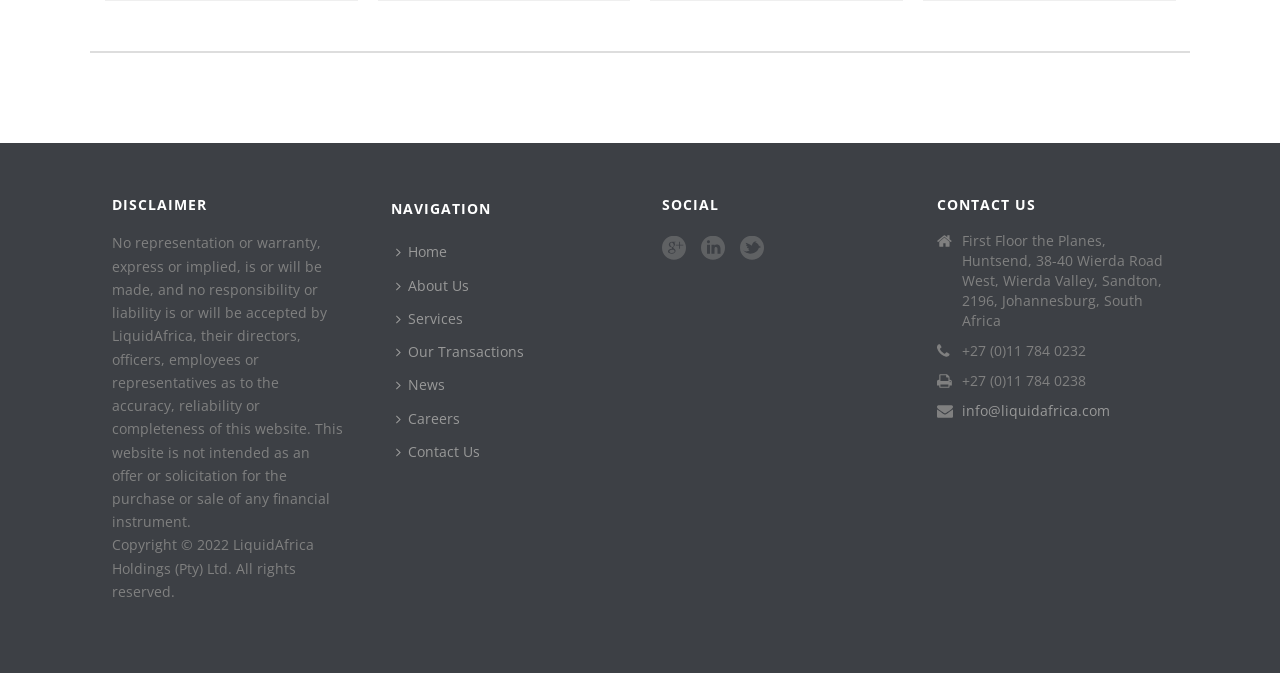Please locate the bounding box coordinates of the element that should be clicked to complete the given instruction: "Follow Us on linkedin".

[0.548, 0.351, 0.566, 0.39]